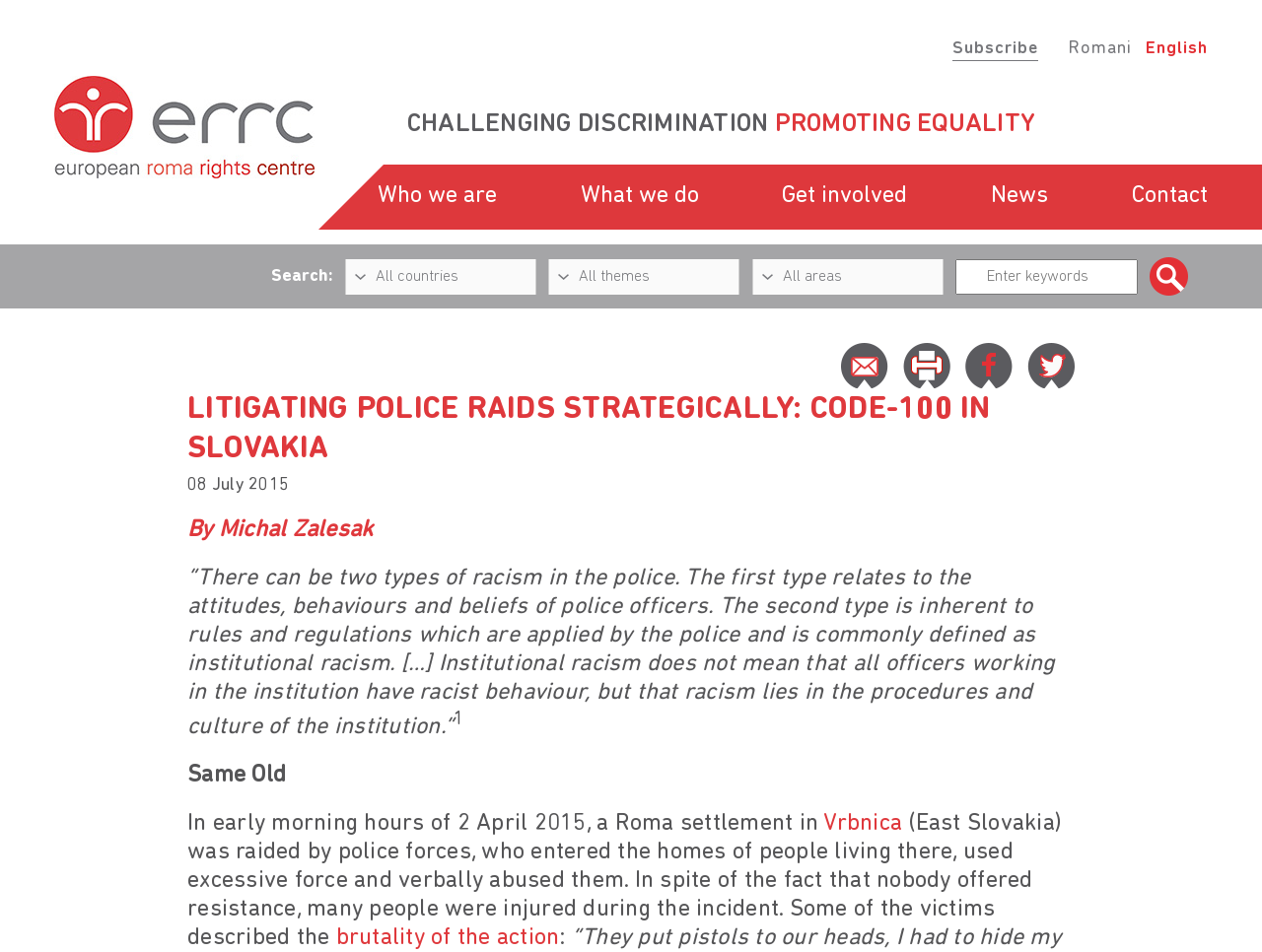What is the name of the organization?
From the image, provide a succinct answer in one word or a short phrase.

European Roma Rights Centre